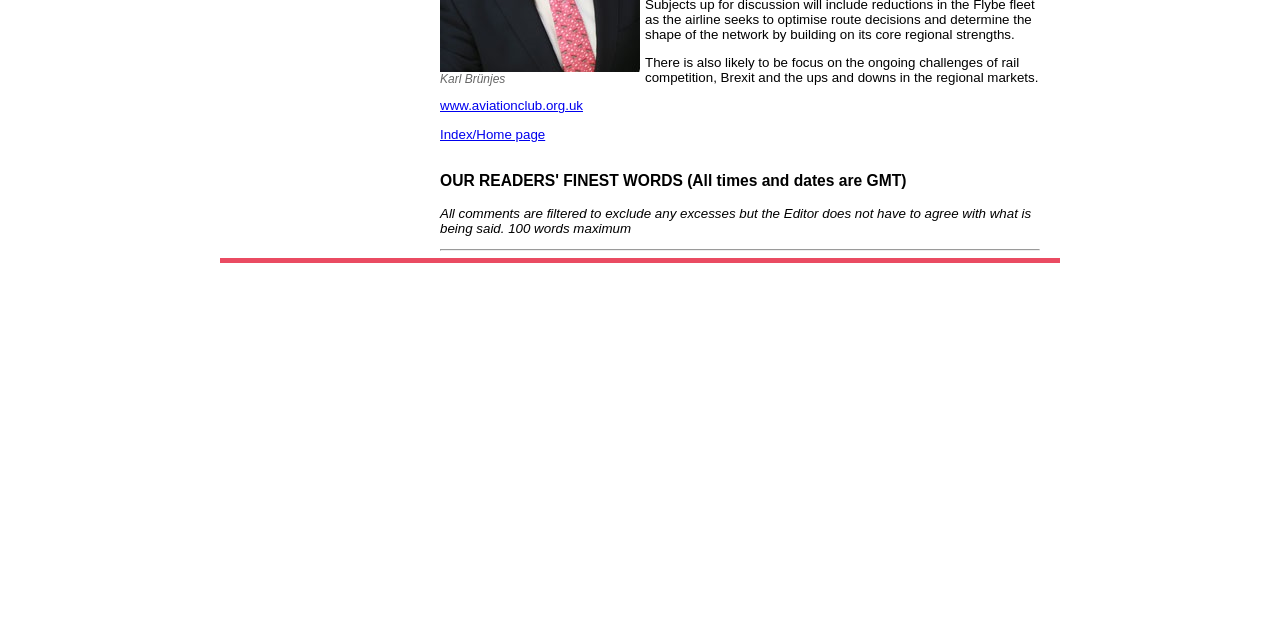Locate the bounding box coordinates of the UI element described by: "www.aviationclub.org.uk". The bounding box coordinates should consist of four float numbers between 0 and 1, i.e., [left, top, right, bottom].

[0.344, 0.154, 0.455, 0.177]